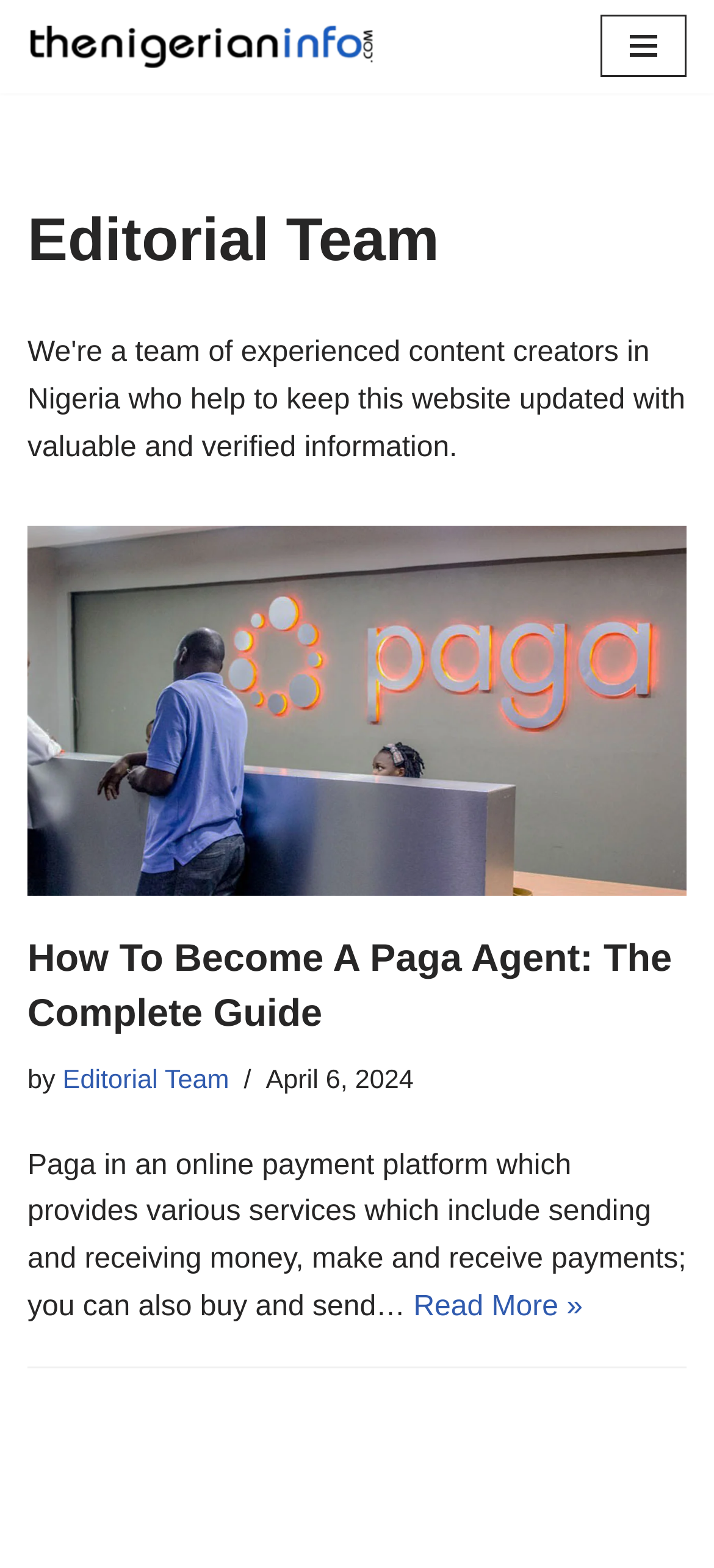Provide the bounding box coordinates of the HTML element this sentence describes: "1.7 Other". The bounding box coordinates consist of four float numbers between 0 and 1, i.e., [left, top, right, bottom].

None